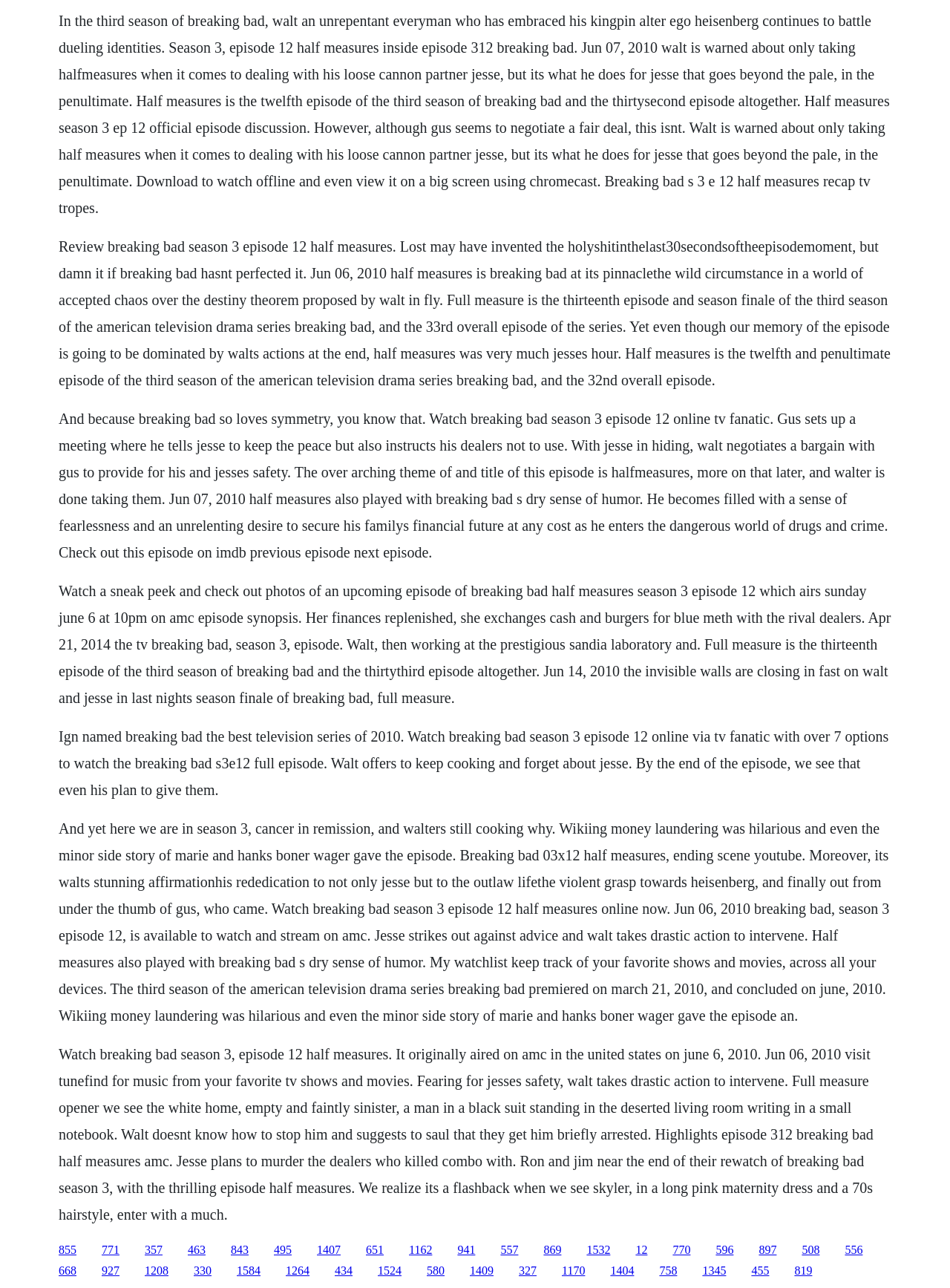Respond to the question below with a single word or phrase:
What is the episode number of the episode?

12